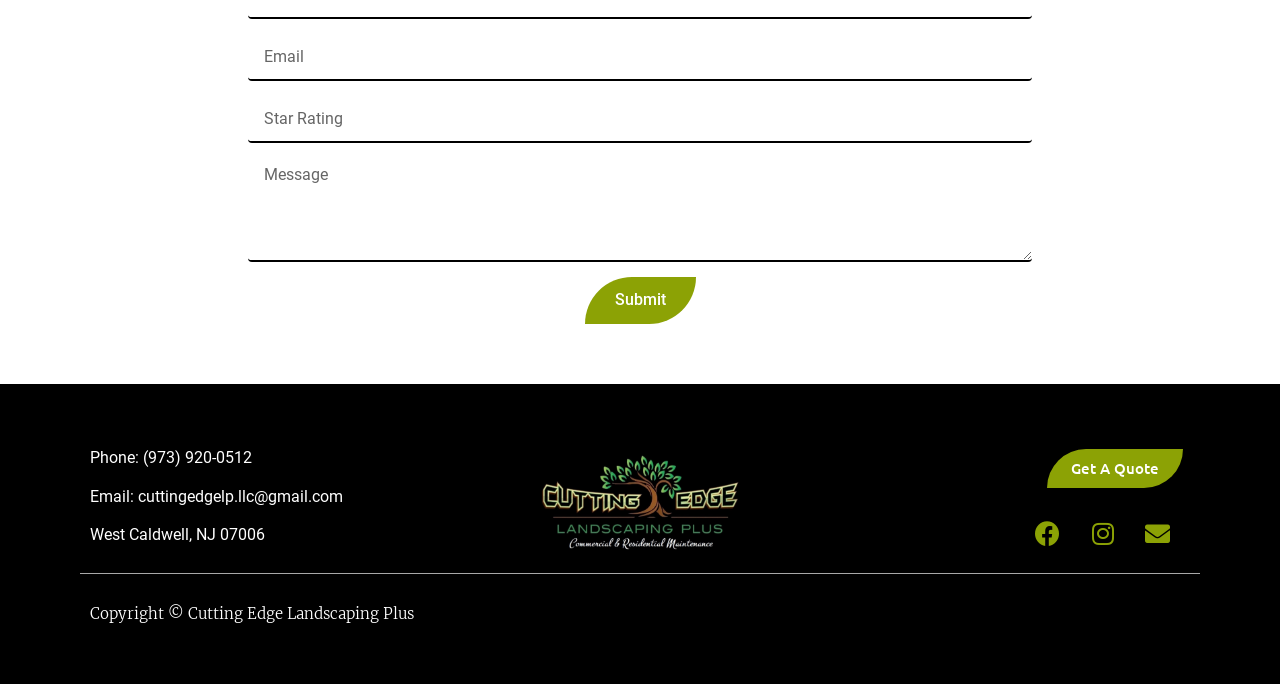Please give a one-word or short phrase response to the following question: 
How many social media links are there?

3